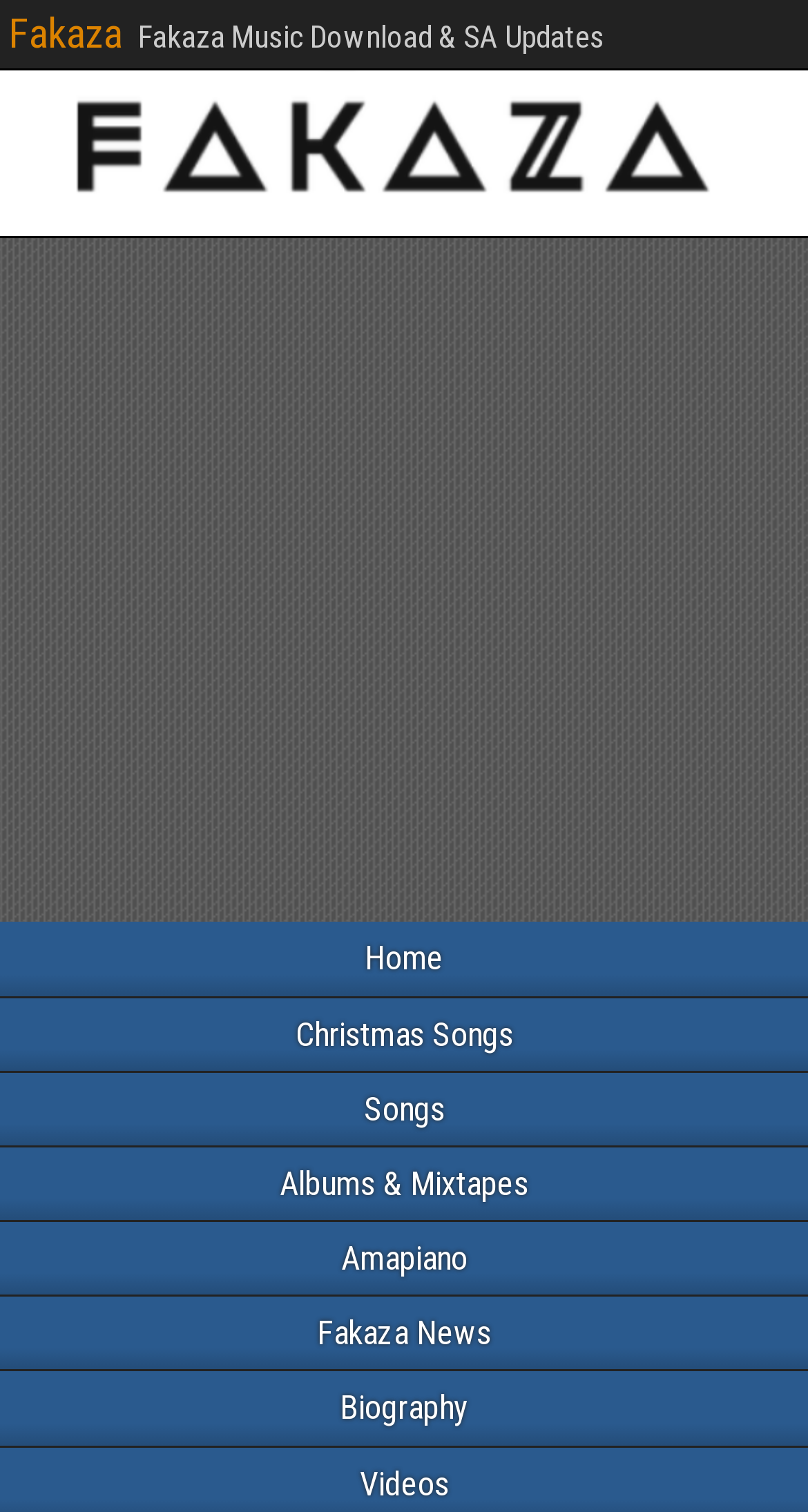Give a detailed account of the webpage.

The webpage is about Fakaza, a music-related platform. At the top, there is a heading with the text "Fakaza" and a link with the same text. Below this, there is a larger heading that reads "Fakaza Music Download & SA Updates". 

To the right of the larger heading, there is a link with the text "Fakaza" accompanied by an image, which spans the entire width of the page. 

Below these elements, there is an advertisement iframe that occupies a significant portion of the page. 

At the bottom of the page, there is a navigation menu with several links, including "Home", "Christmas Songs", "Songs", "Albums & Mixtapes", "Amapiano", "Fakaza News", and "Biography". These links are arranged in a vertical list, with each link positioned below the previous one.